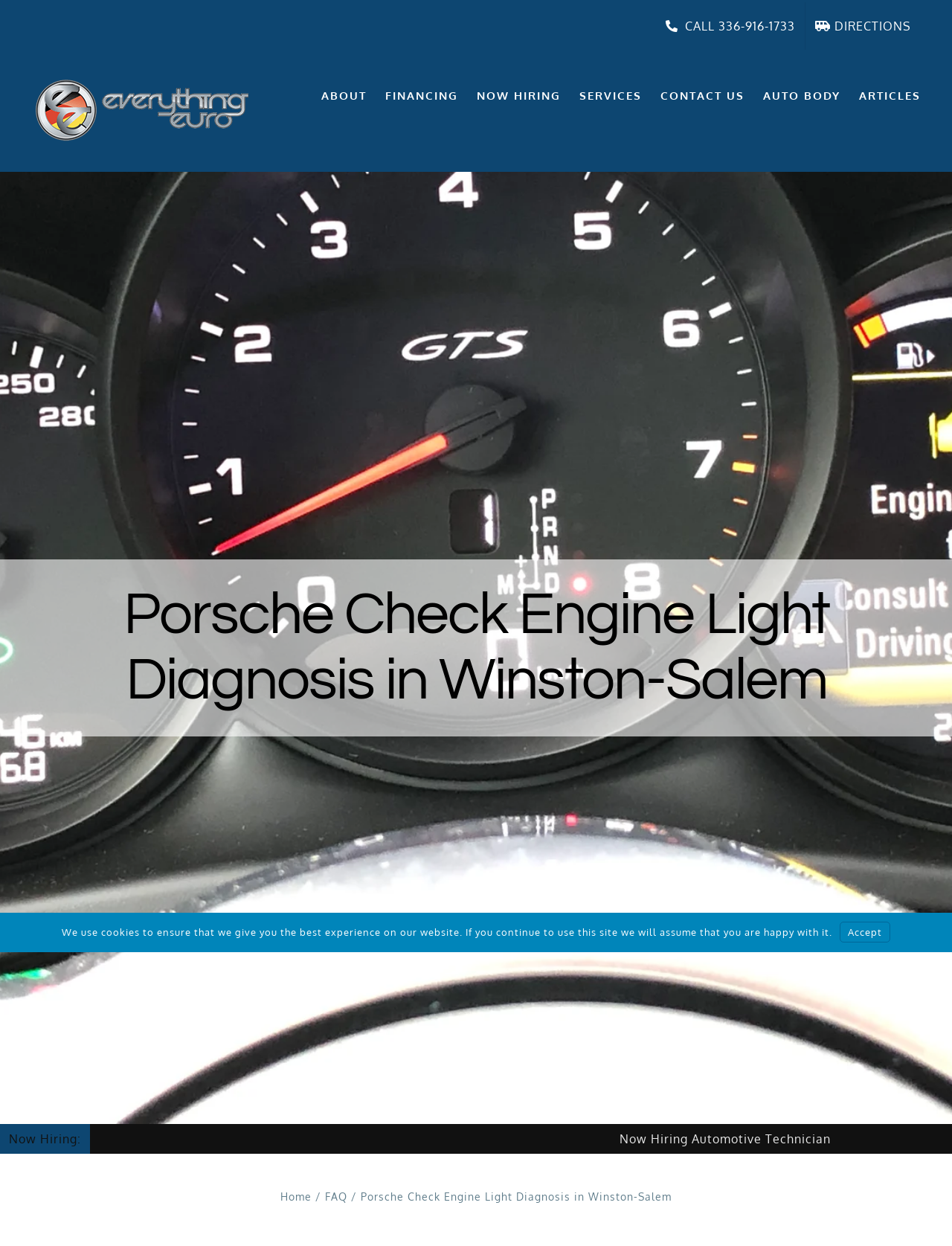Offer an in-depth caption of the entire webpage.

The webpage is about Porsche check engine light diagnosis in Winston-Salem, specifically for the Everything Euro Repair Shop. At the top left, there is the shop's logo, an image with a link to the homepage. Below the logo, there is a main menu with 7 links: ABOUT, FINANCING, NOW HIRING, SERVICES, CONTACT US, AUTO BODY, and ARTICLES. 

To the right of the logo, there is a secondary menu with two links: CALL 336-916-1733 and DIRECTIONS. 

In the middle of the page, there is a heading that reads "Porsche Check Engine Light Diagnosis in Winston-Salem". 

At the bottom of the page, there is a message about cookies, stating that the website uses cookies to ensure the best experience, and a link to Accept this. There is also a link to go back to the top of the page. 

Additionally, there is a link to "Now Hiring Automotive Technician" and a link to the FAQ page.